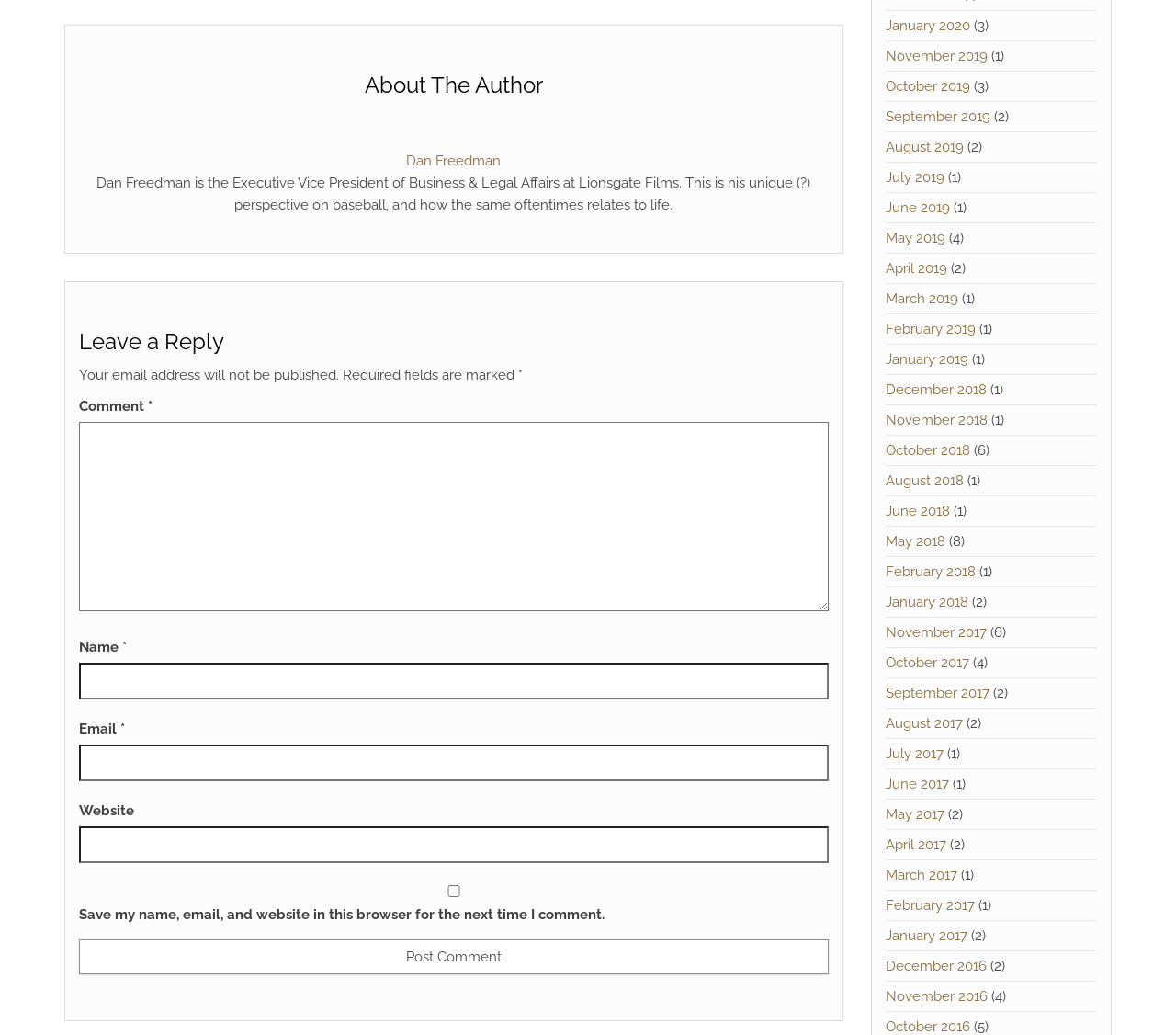Find the bounding box coordinates of the element you need to click on to perform this action: 'Select the 'Save my name, email, and website in this browser for the next time I comment' checkbox'. The coordinates should be represented by four float values between 0 and 1, in the format [left, top, right, bottom].

[0.067, 0.855, 0.704, 0.867]